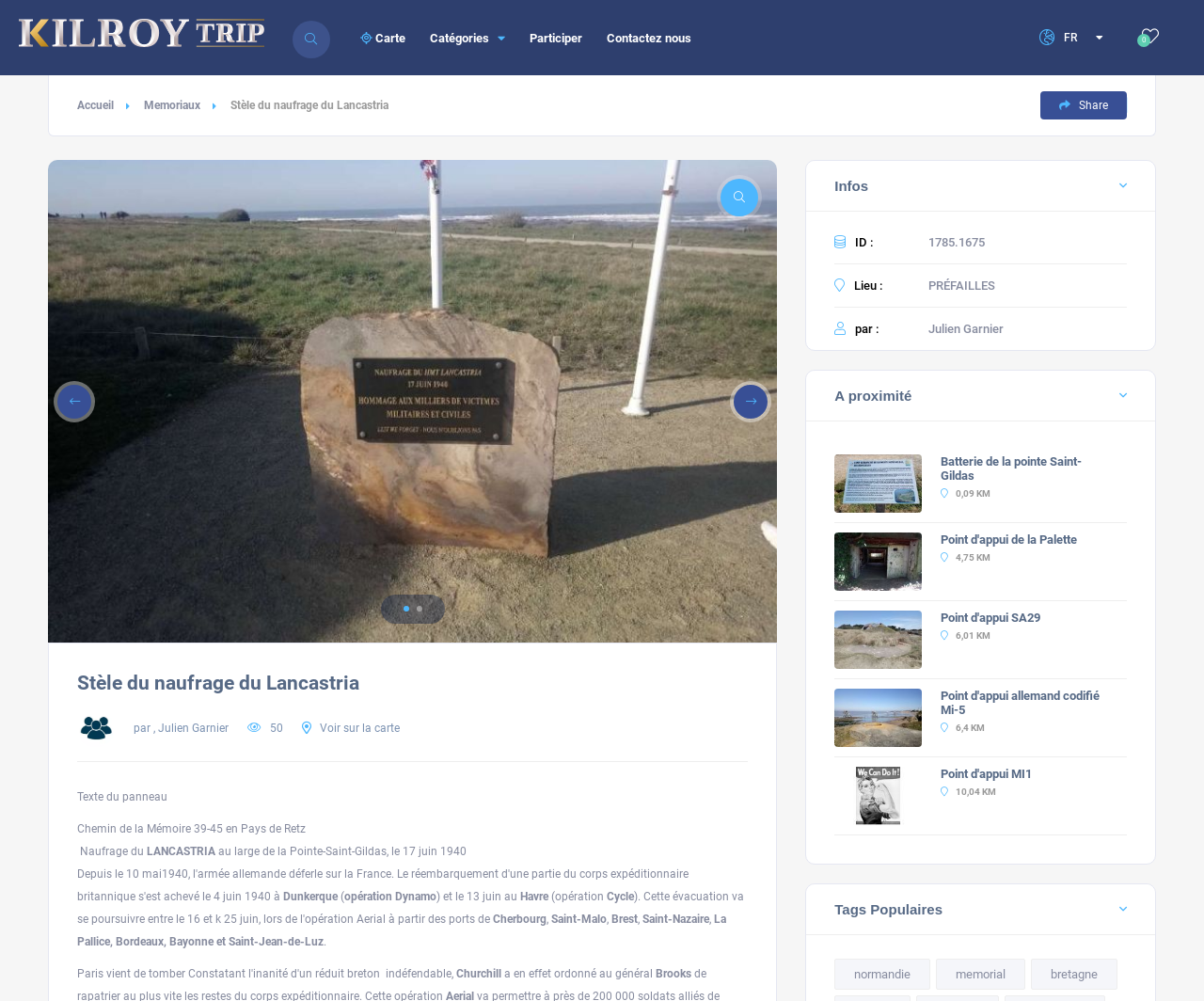Please find the bounding box coordinates of the element that must be clicked to perform the given instruction: "Open the 'Carte' menu". The coordinates should be four float numbers from 0 to 1, i.e., [left, top, right, bottom].

[0.287, 0.017, 0.344, 0.059]